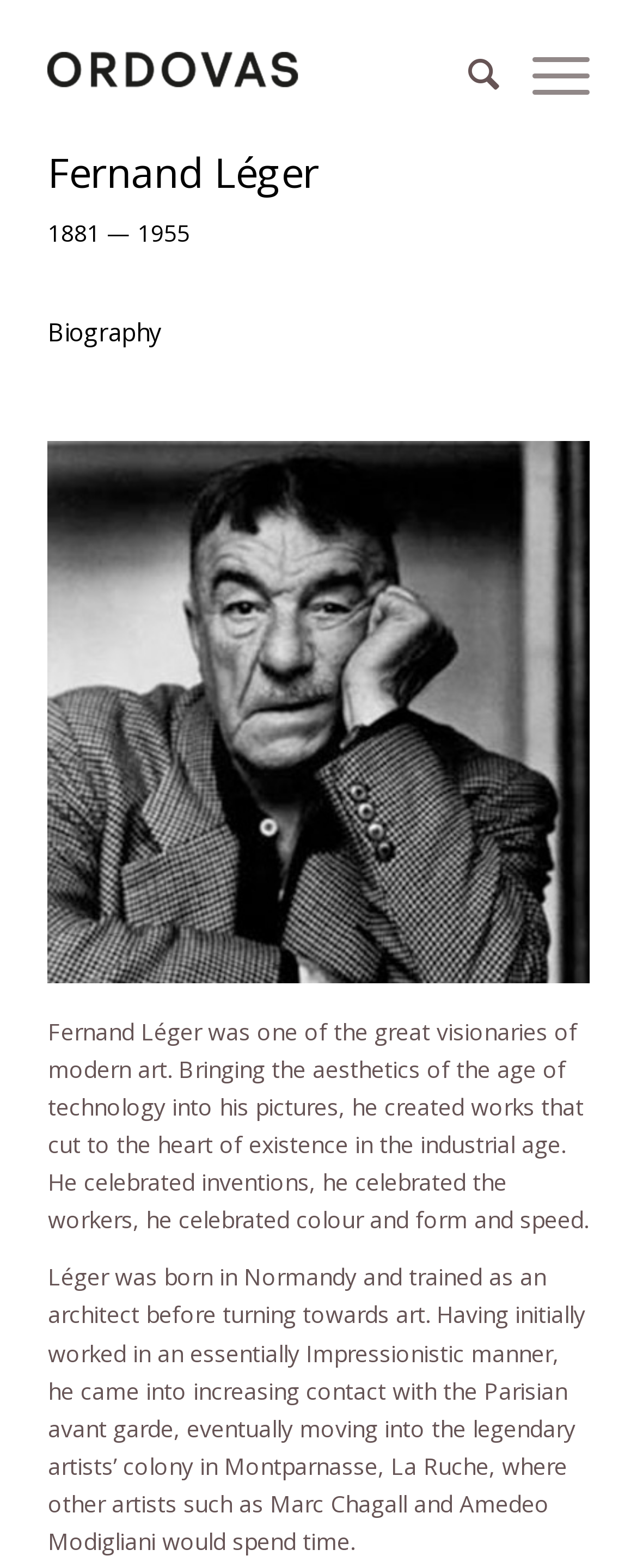Using the information in the image, could you please answer the following question in detail:
What is the name of the artists' colony where Fernand Léger lived?

The webpage mentions that Fernand Léger 'moved into the legendary artists’ colony in Montparnasse, La Ruche, where other artists such as Marc Chagall and Amedeo Modigliani would spend time', indicating that the name of the artists' colony is La Ruche.